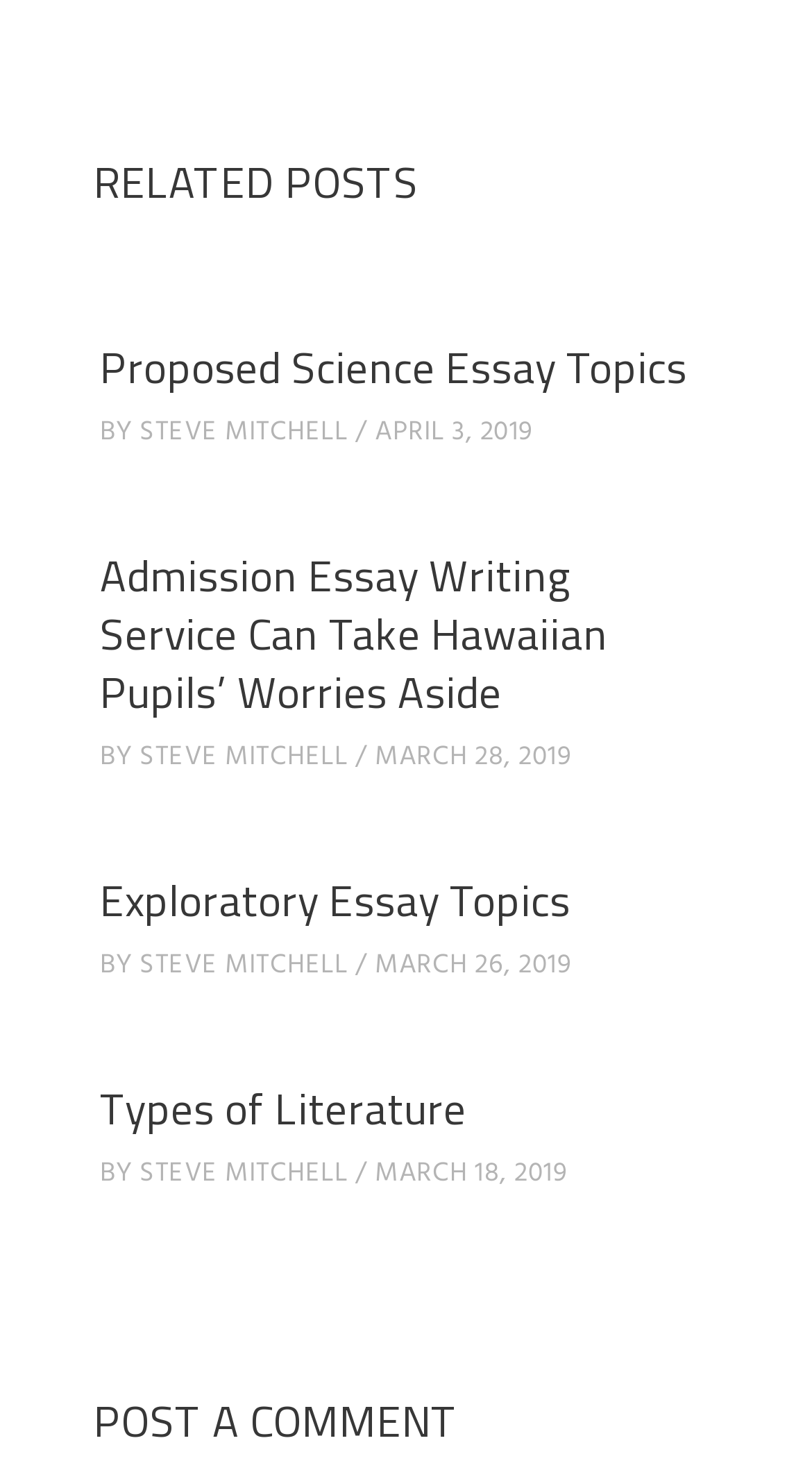Please specify the coordinates of the bounding box for the element that should be clicked to carry out this instruction: "read Admission Essay Writing Service Can Take Hawaiian Pupils’ Worries Aside". The coordinates must be four float numbers between 0 and 1, formatted as [left, top, right, bottom].

[0.123, 0.371, 0.749, 0.496]